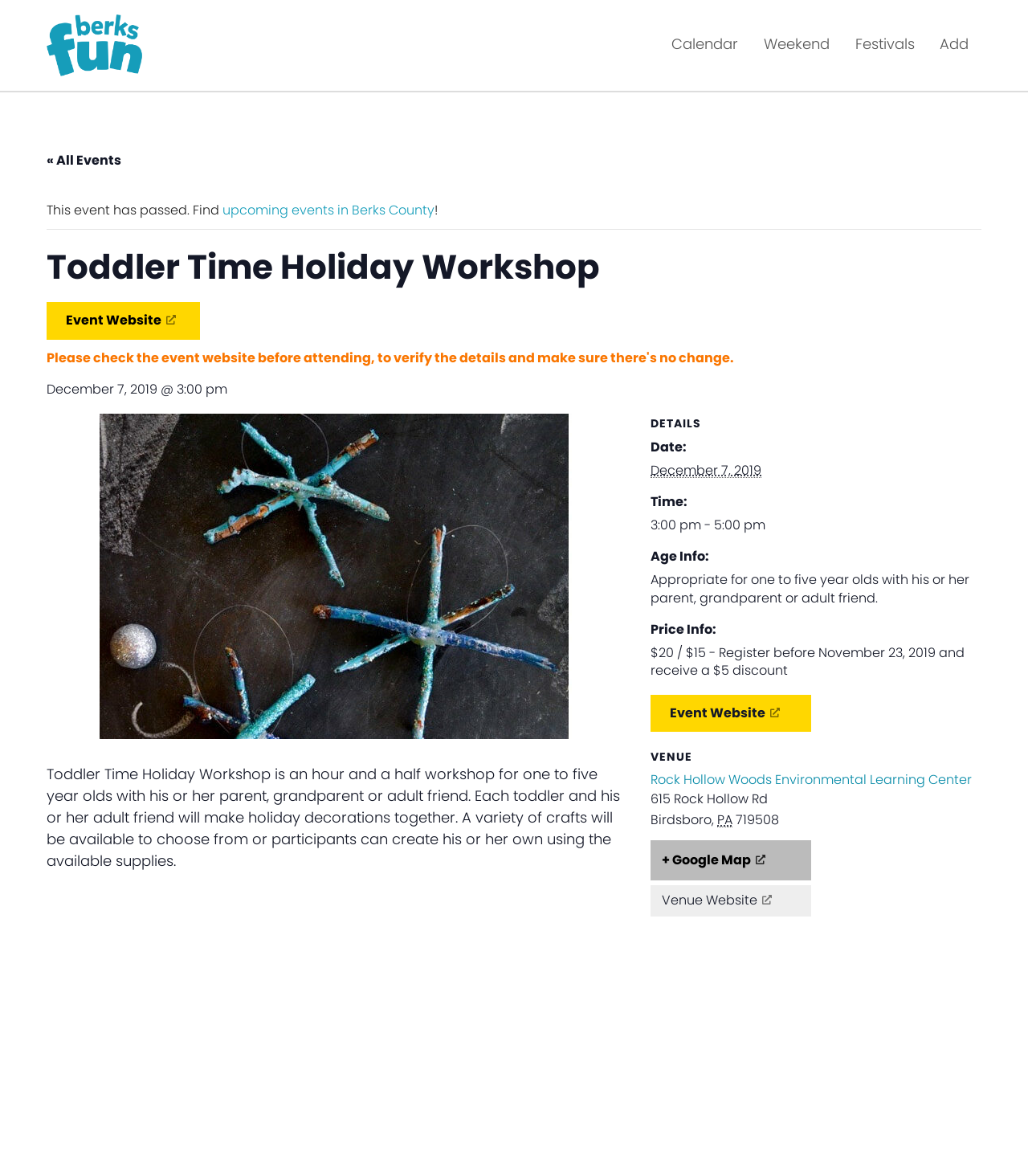Look at the image and write a detailed answer to the question: 
What is the price of the event?

I found the price by looking at the description list detail element with the text '$20 / $15 - Register before November 23, 2019 and receive a $5 discount' which is located under the 'DETAILS' section.